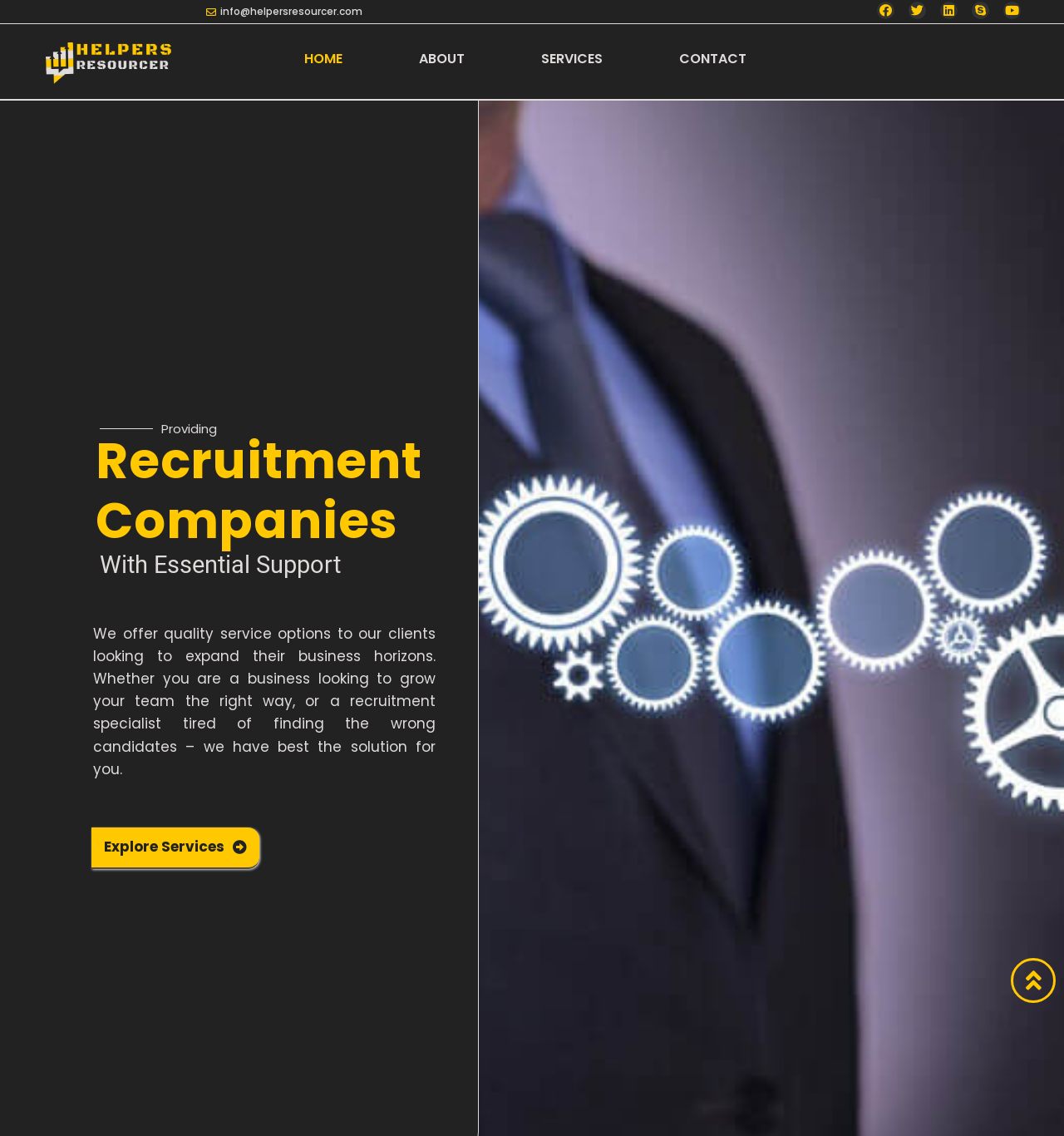Locate the bounding box coordinates of the area you need to click to fulfill this instruction: 'Click the 'Instagram' link'. The coordinates must be in the form of four float numbers ranging from 0 to 1: [left, top, right, bottom].

None